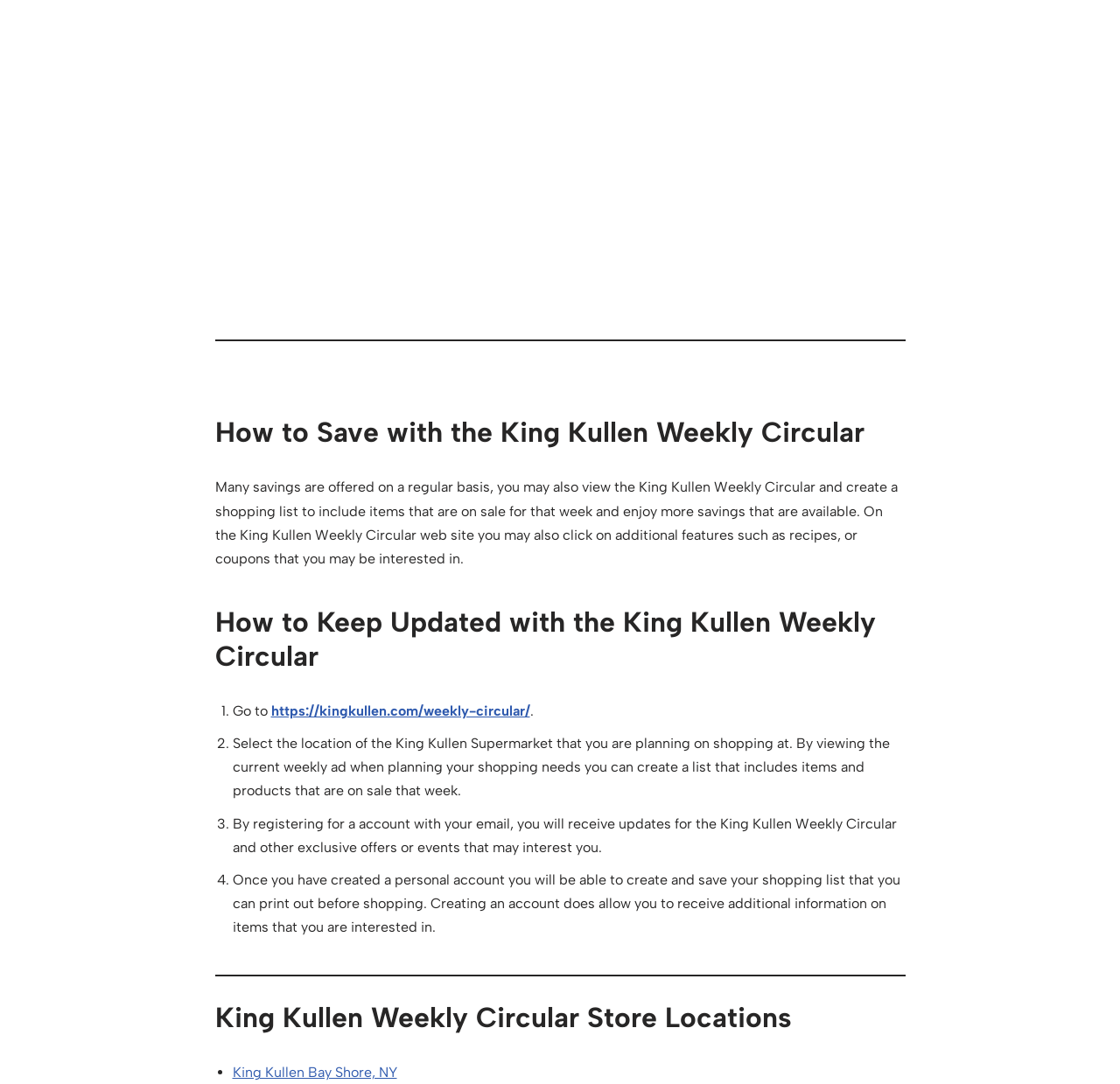How are the King Kullen store locations organized on the page?
From the image, respond with a single word or phrase.

In a list